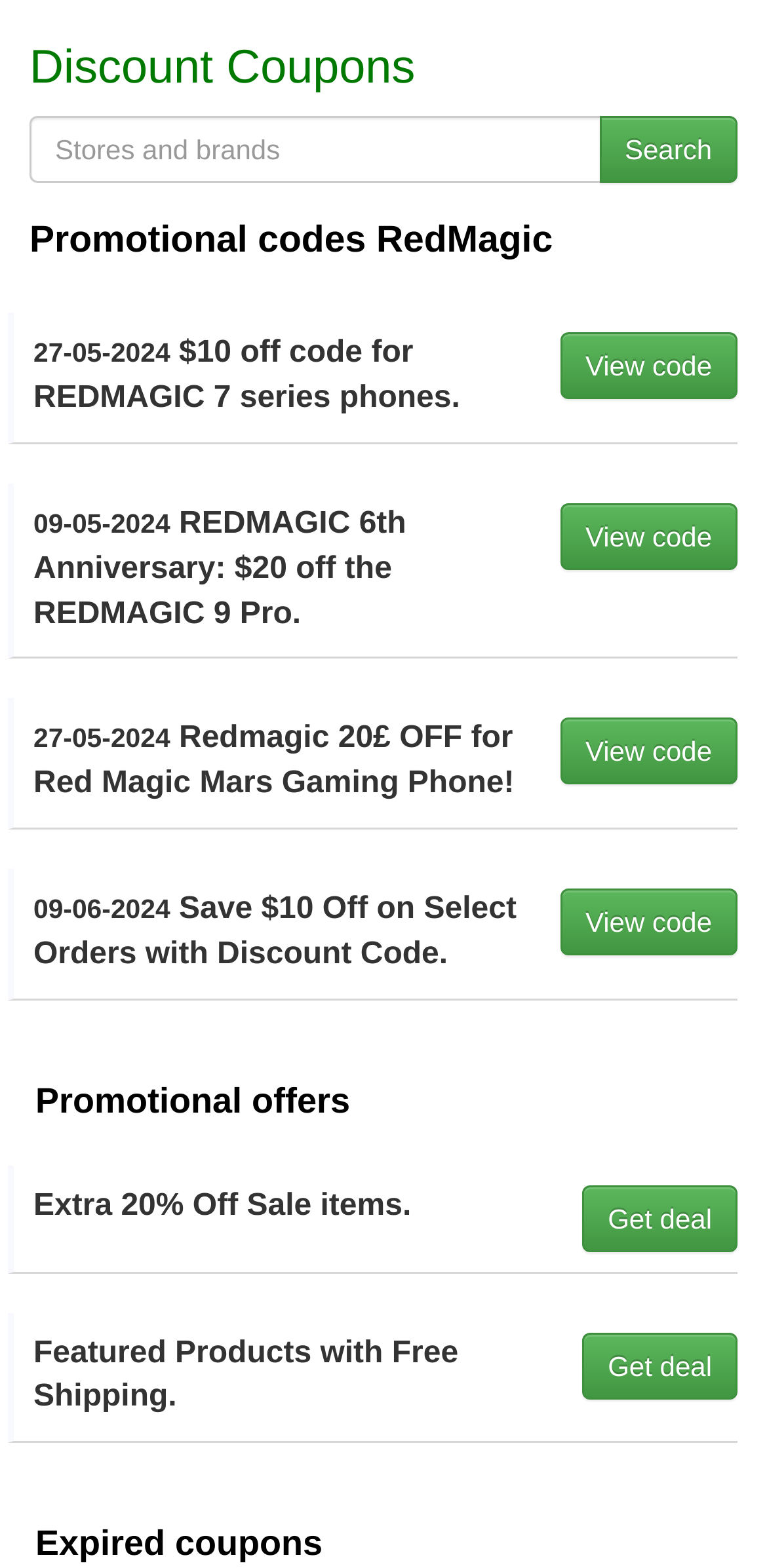Please identify the bounding box coordinates of the element on the webpage that should be clicked to follow this instruction: "Get deal for Extra 20% Off Sale items". The bounding box coordinates should be given as four float numbers between 0 and 1, formatted as [left, top, right, bottom].

[0.759, 0.755, 0.962, 0.798]